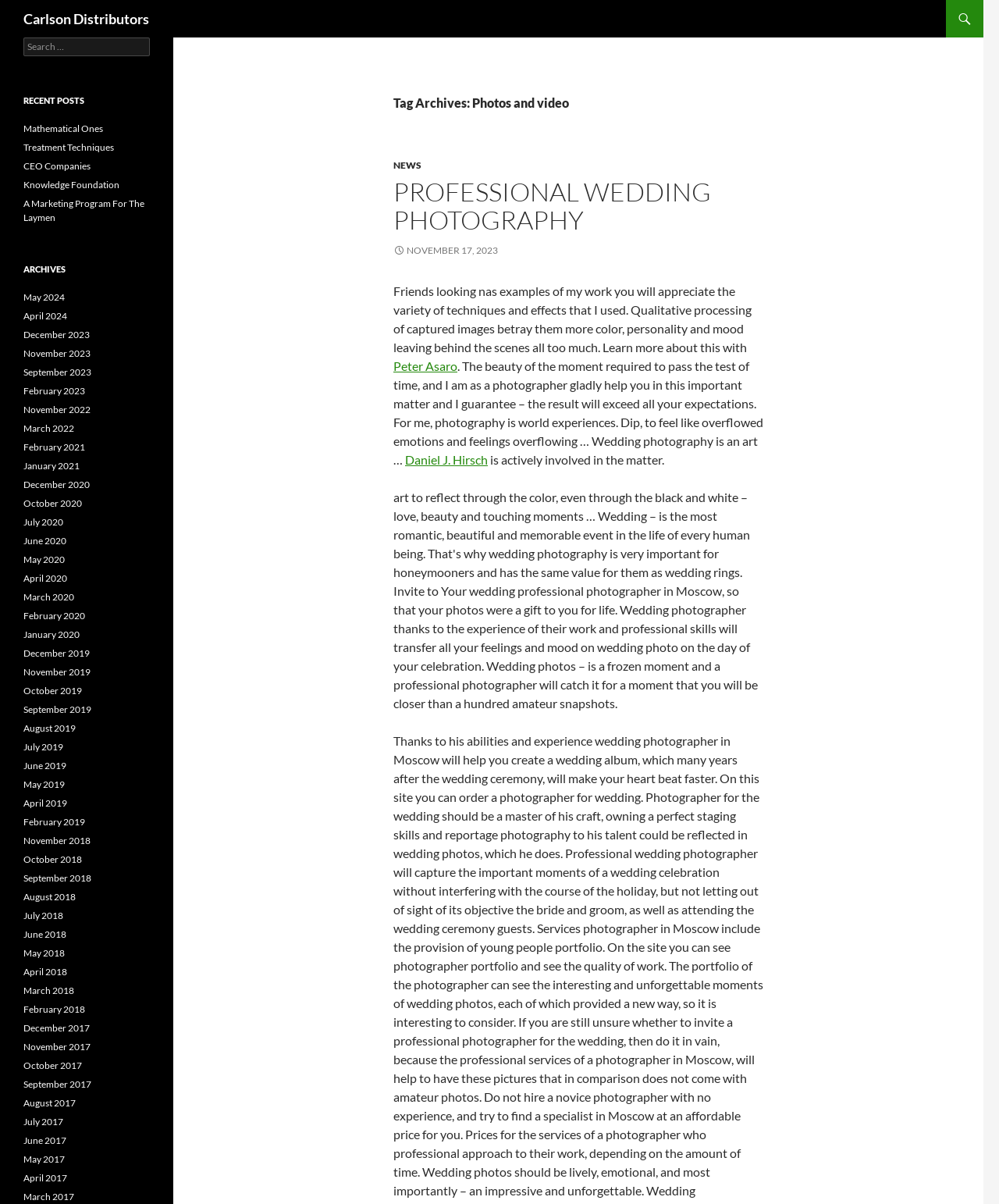Identify the bounding box coordinates of the clickable region required to complete the instruction: "Search for something". The coordinates should be given as four float numbers within the range of 0 and 1, i.e., [left, top, right, bottom].

[0.023, 0.031, 0.15, 0.047]